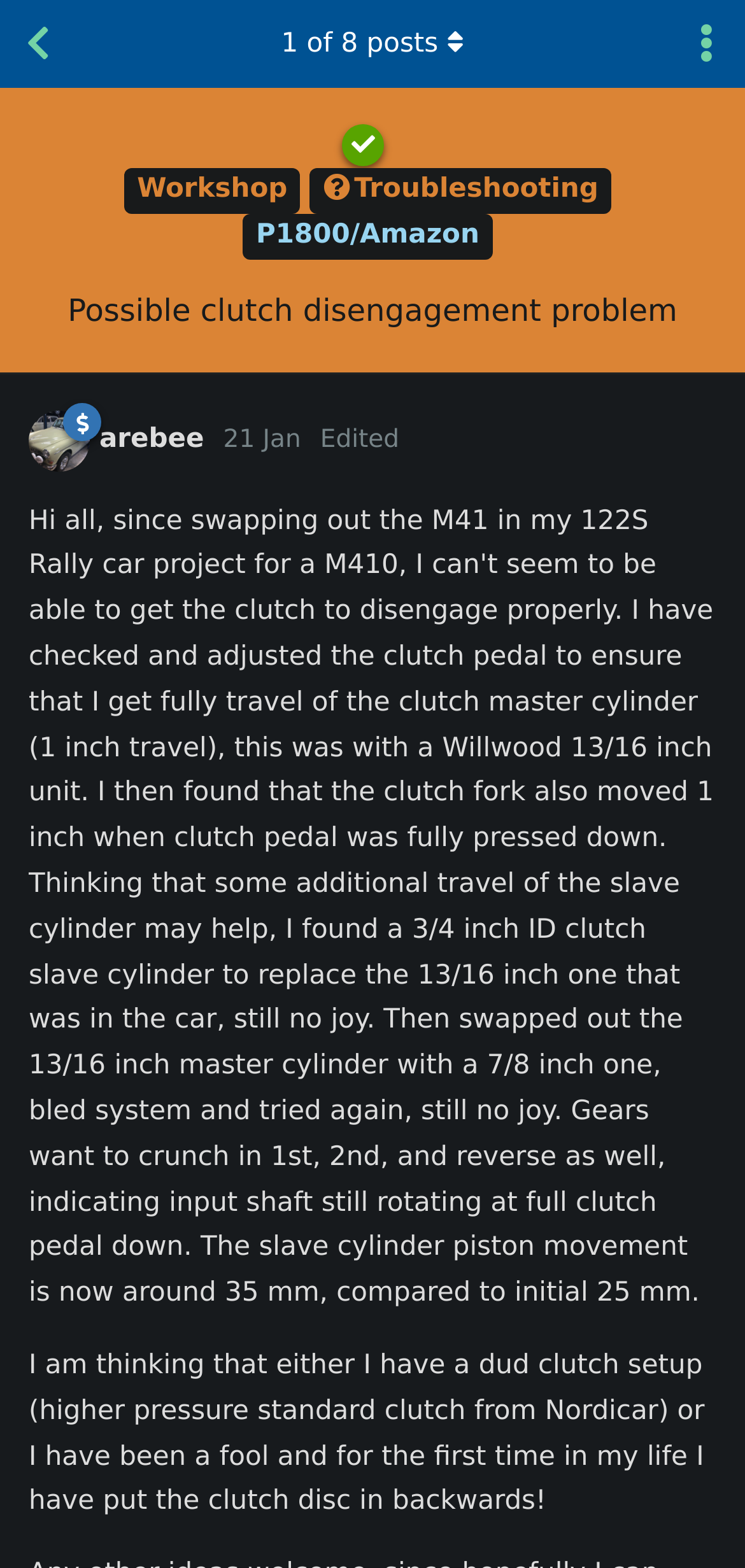Extract the bounding box coordinates of the UI element described by: "21 Jan". The coordinates should include four float numbers ranging from 0 to 1, e.g., [left, top, right, bottom].

[0.3, 0.272, 0.404, 0.29]